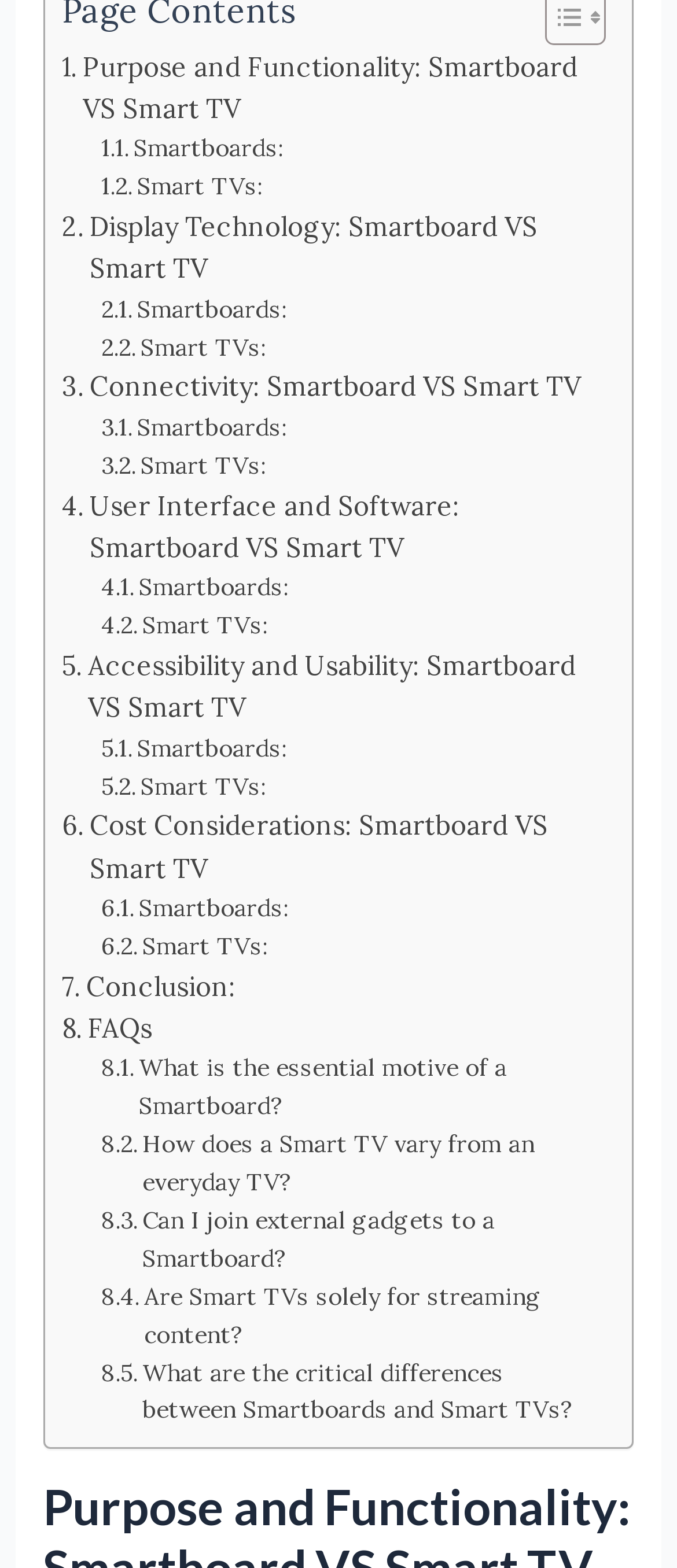Bounding box coordinates are specified in the format (top-left x, top-left y, bottom-right x, bottom-right y). All values are floating point numbers bounded between 0 and 1. Please provide the bounding box coordinate of the region this sentence describes: Connectivity: Smartboard VS Smart TV

[0.091, 0.234, 0.868, 0.261]